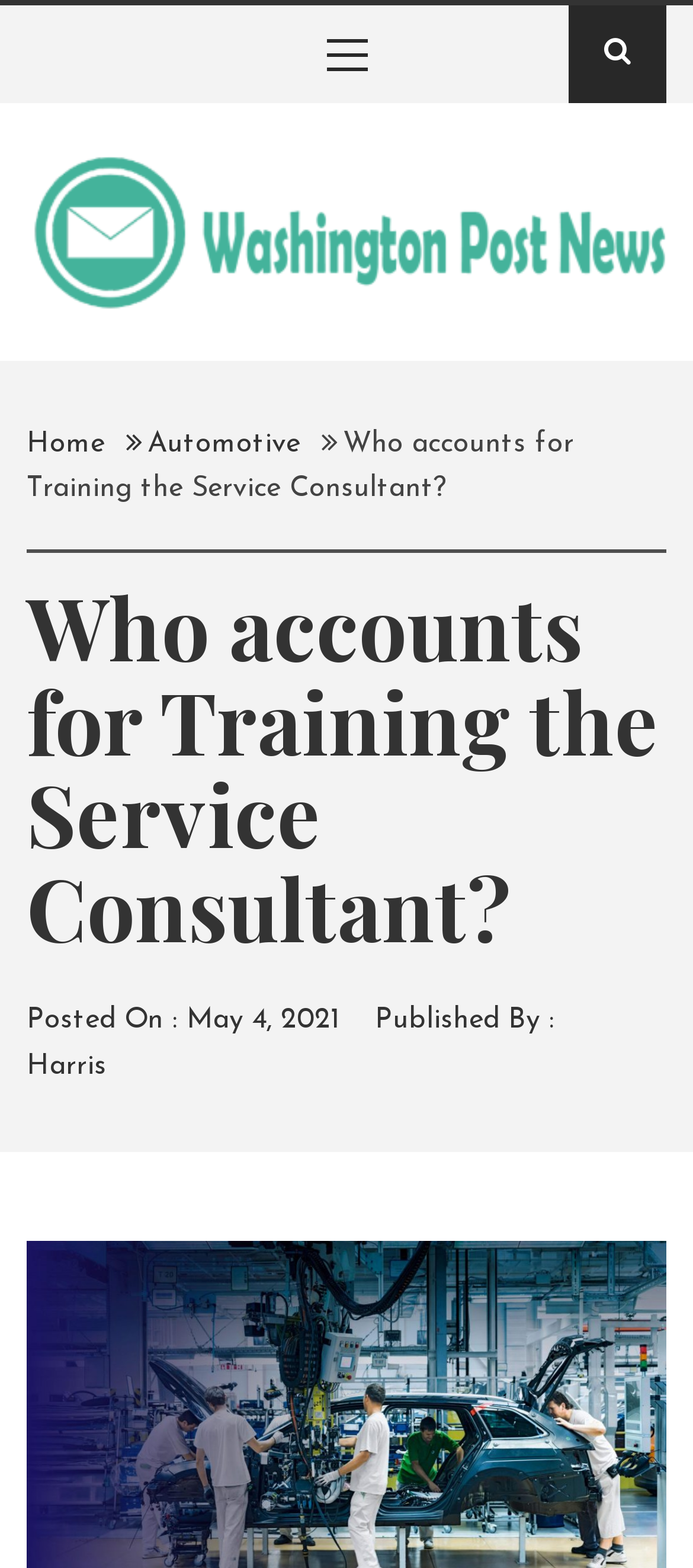Determine the bounding box coordinates for the clickable element required to fulfill the instruction: "Check the publication date". Provide the coordinates as four float numbers between 0 and 1, i.e., [left, top, right, bottom].

[0.269, 0.642, 0.49, 0.66]